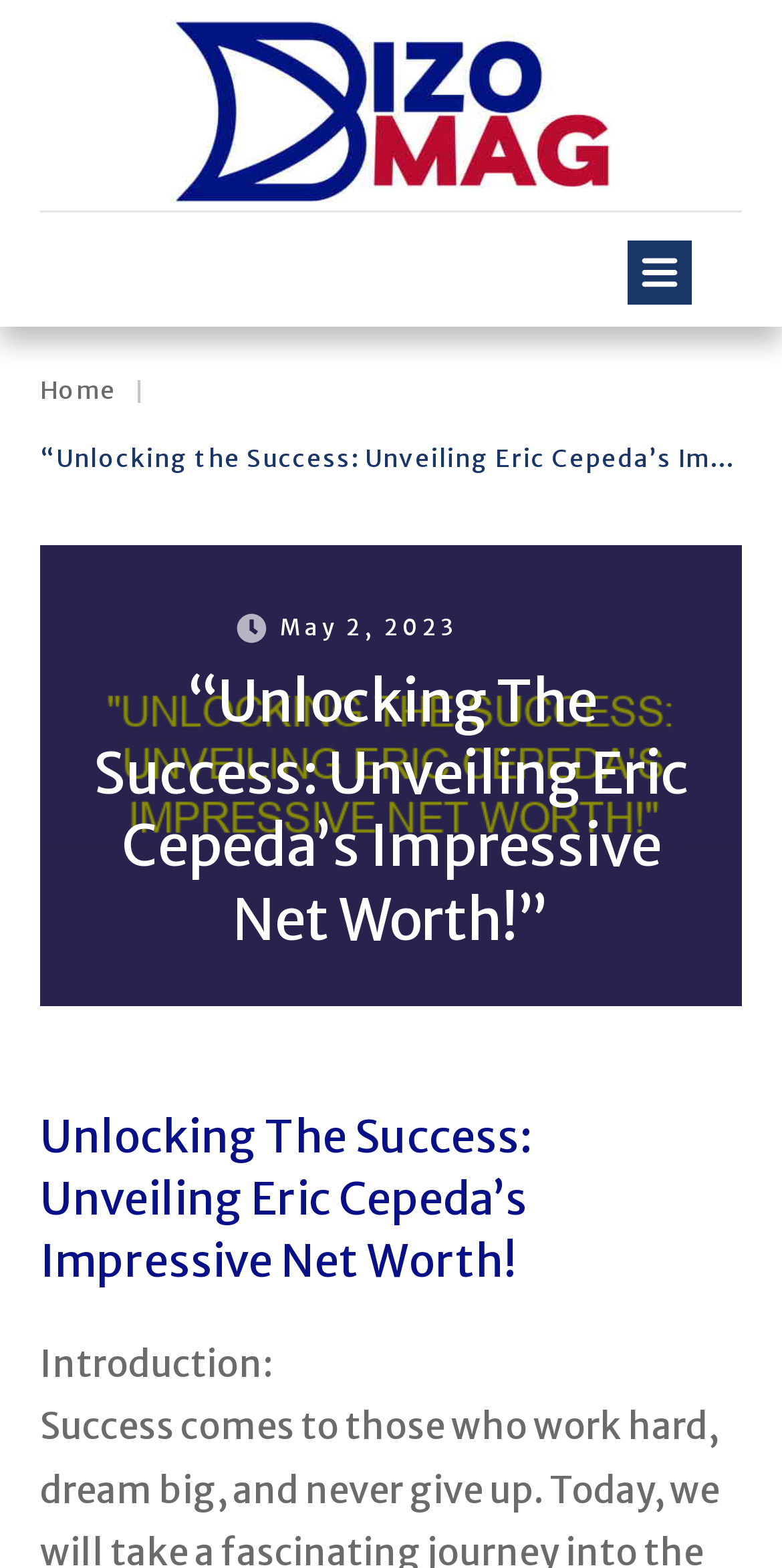What is the orientation of the separator element?
Answer briefly with a single word or phrase based on the image.

horizontal